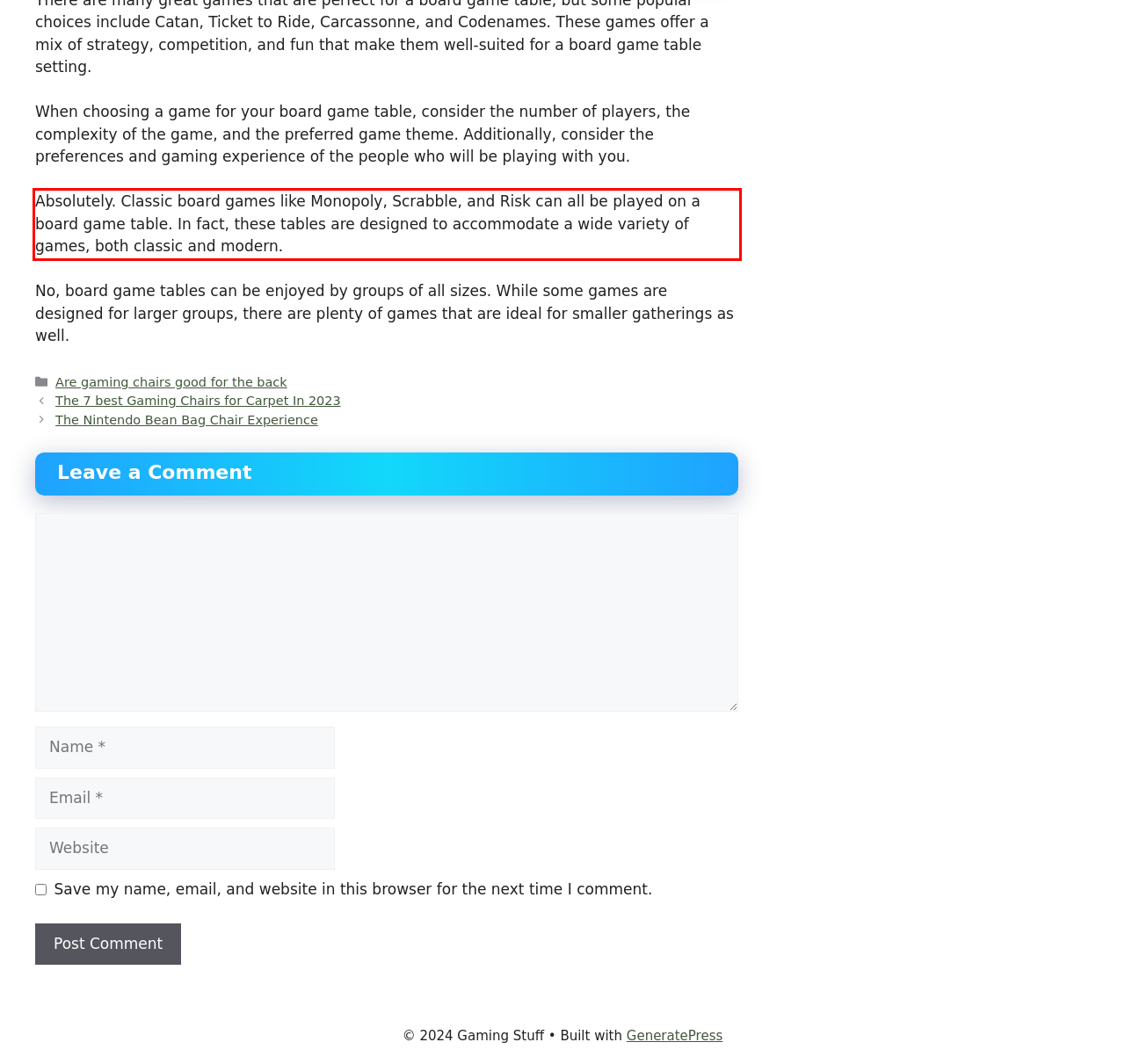Please examine the webpage screenshot containing a red bounding box and use OCR to recognize and output the text inside the red bounding box.

Absolutely. Classic board games like Monopoly, Scrabble, and Risk can all be played on a board game table. In fact, these tables are designed to accommodate a wide variety of games, both classic and modern.